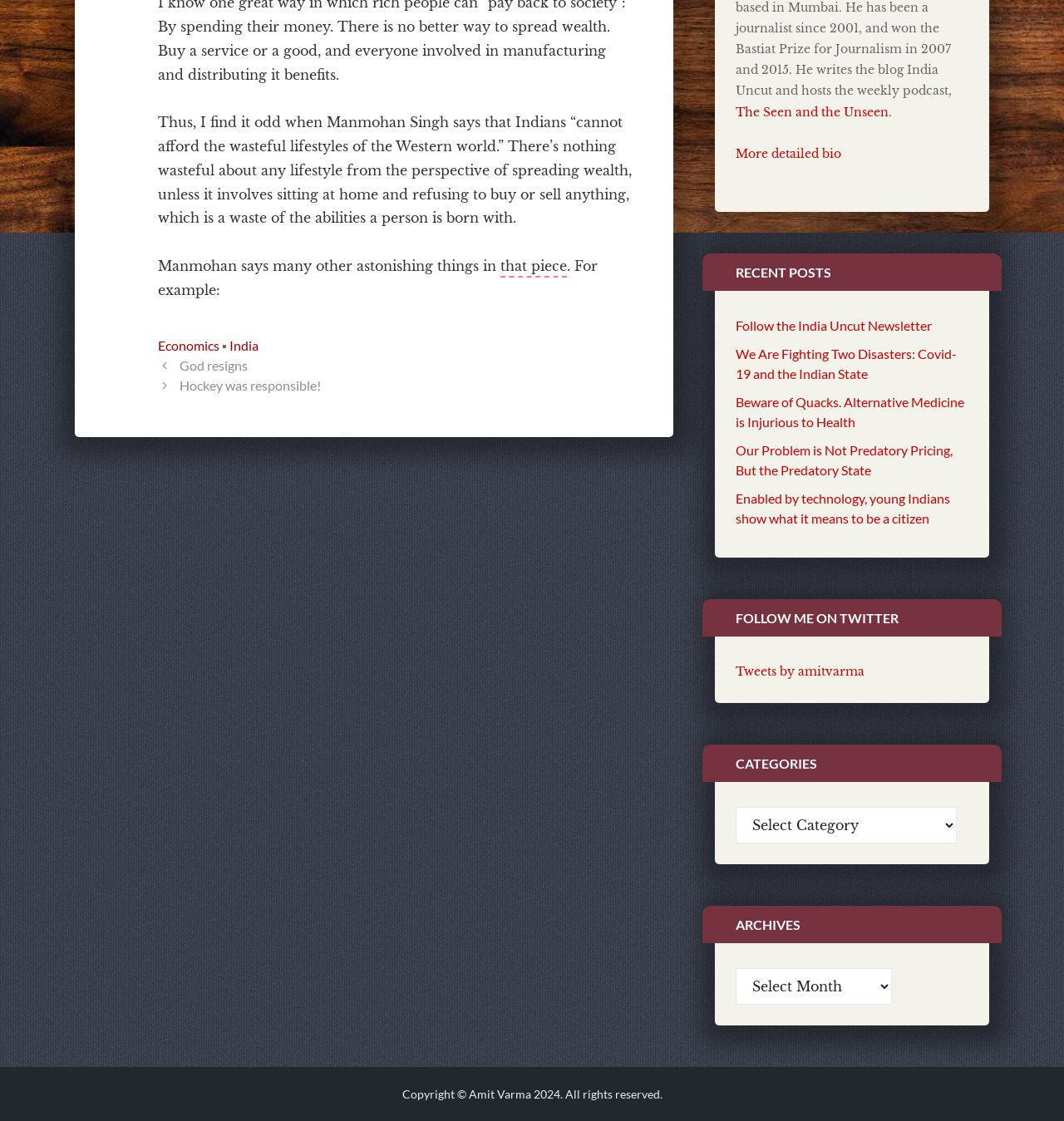Locate the bounding box of the UI element described in the following text: "Reject all".

None